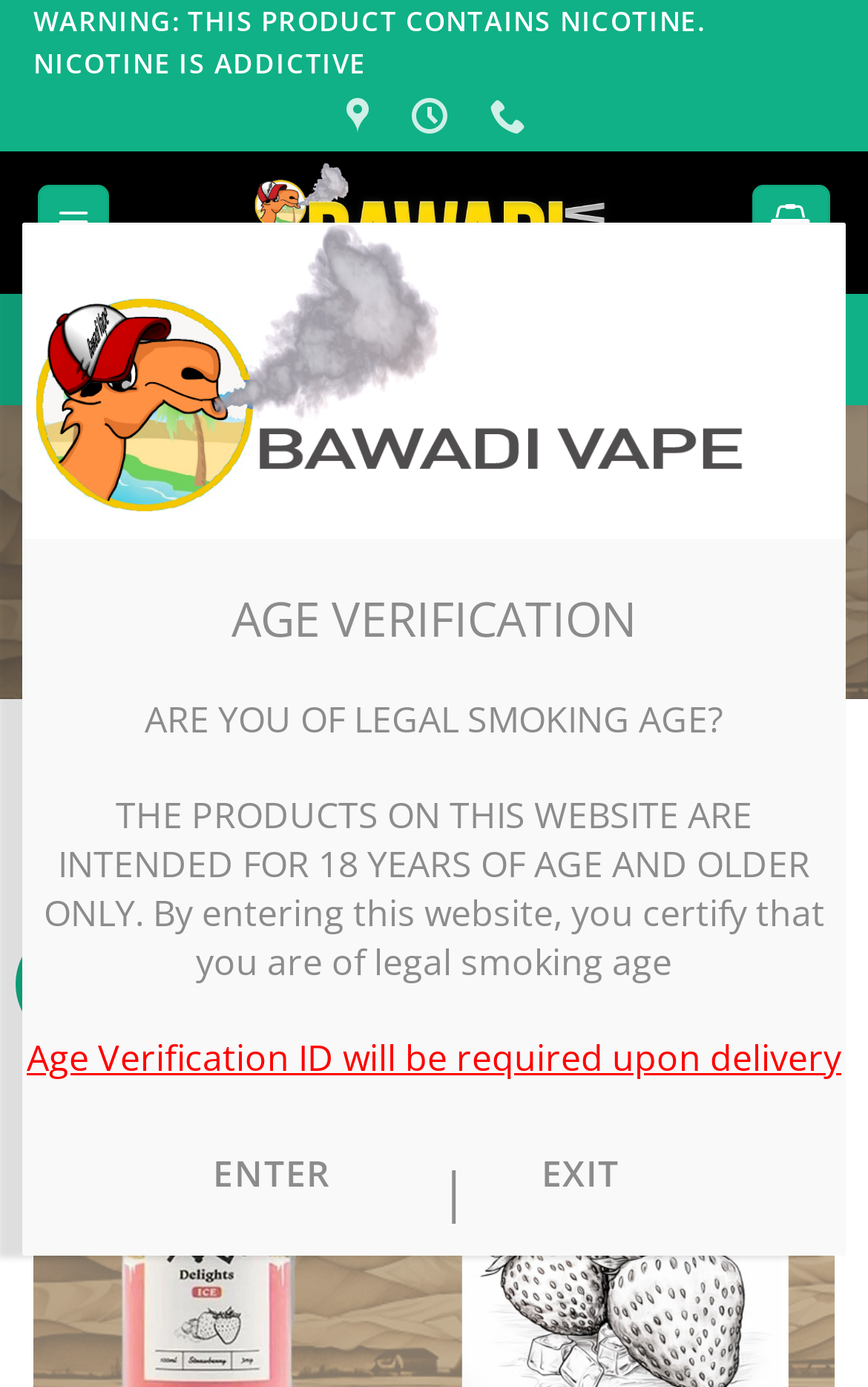Highlight the bounding box coordinates of the element you need to click to perform the following instruction: "Add to Wishlist."

[0.8, 0.706, 0.936, 0.766]